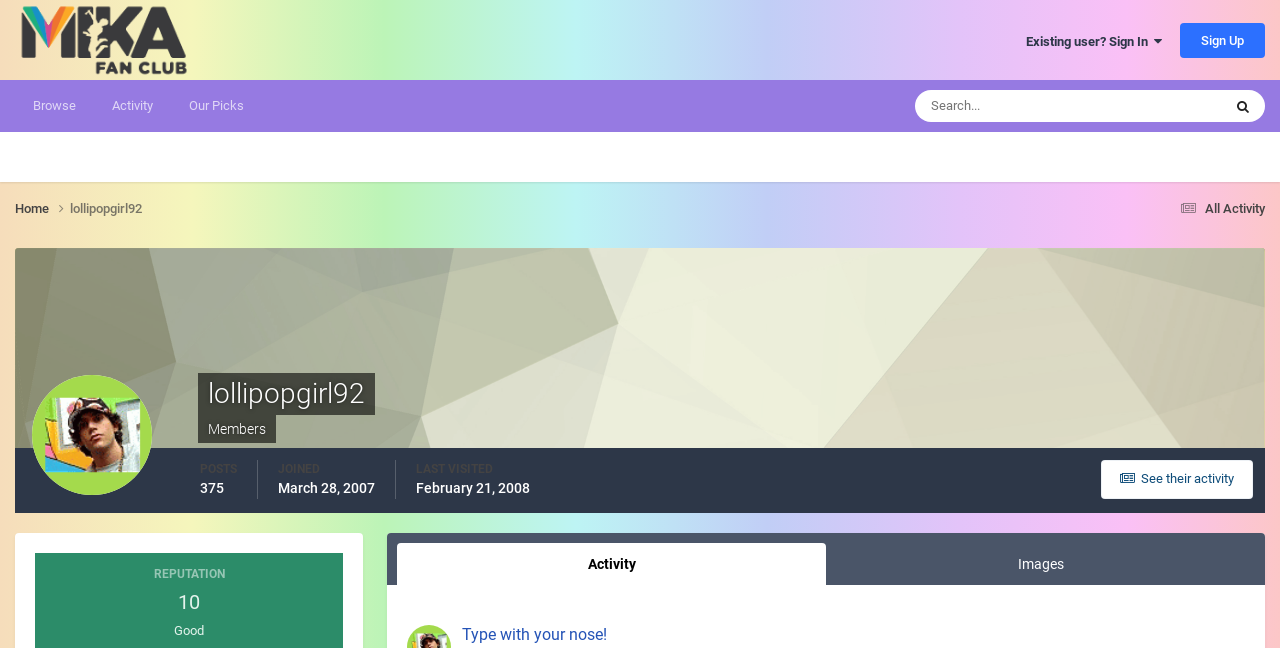Please identify the bounding box coordinates of the area that needs to be clicked to follow this instruction: "Browse the fan club".

[0.012, 0.123, 0.073, 0.204]